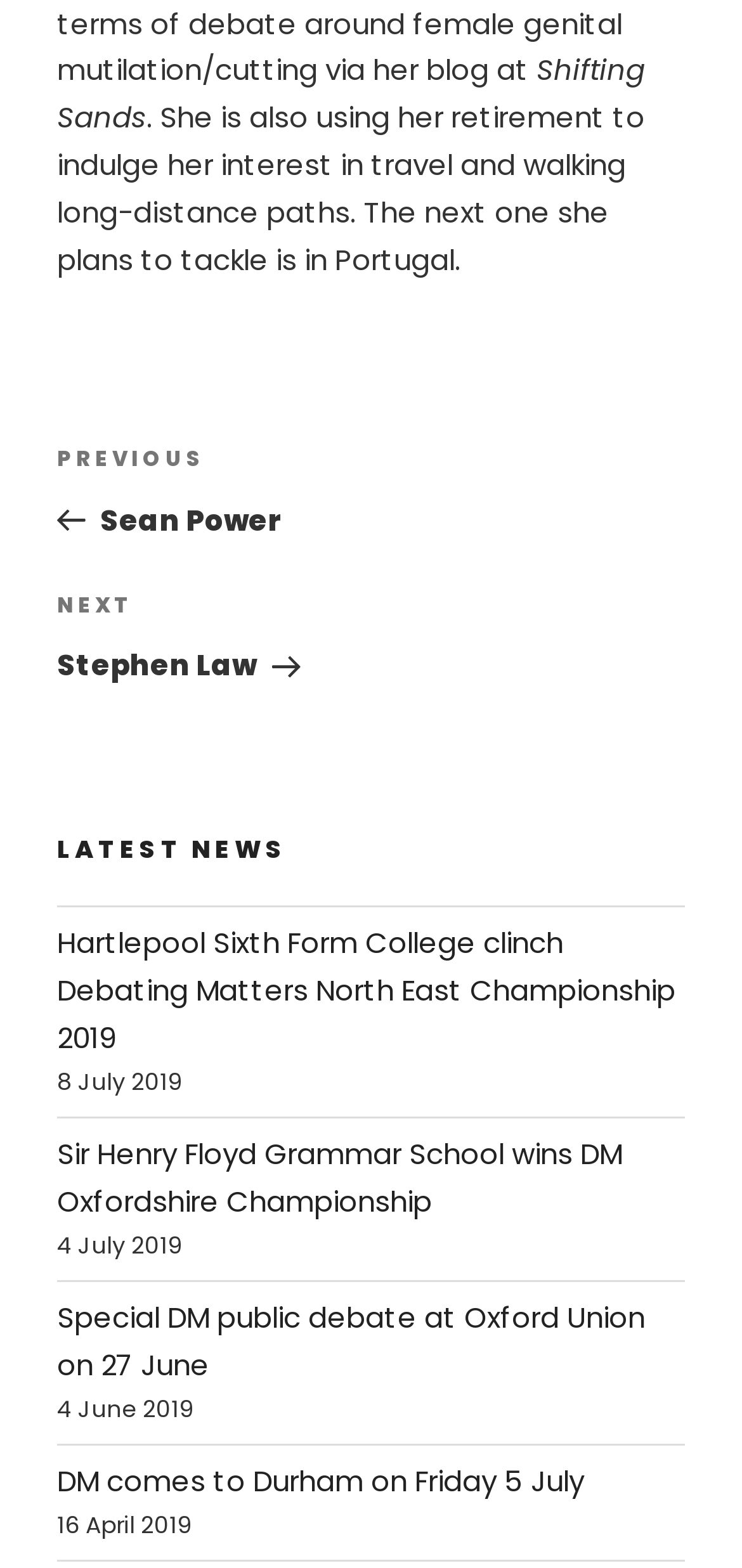Identify the bounding box for the element characterized by the following description: "Previous PostPrevious Sean Power".

[0.077, 0.282, 0.923, 0.344]